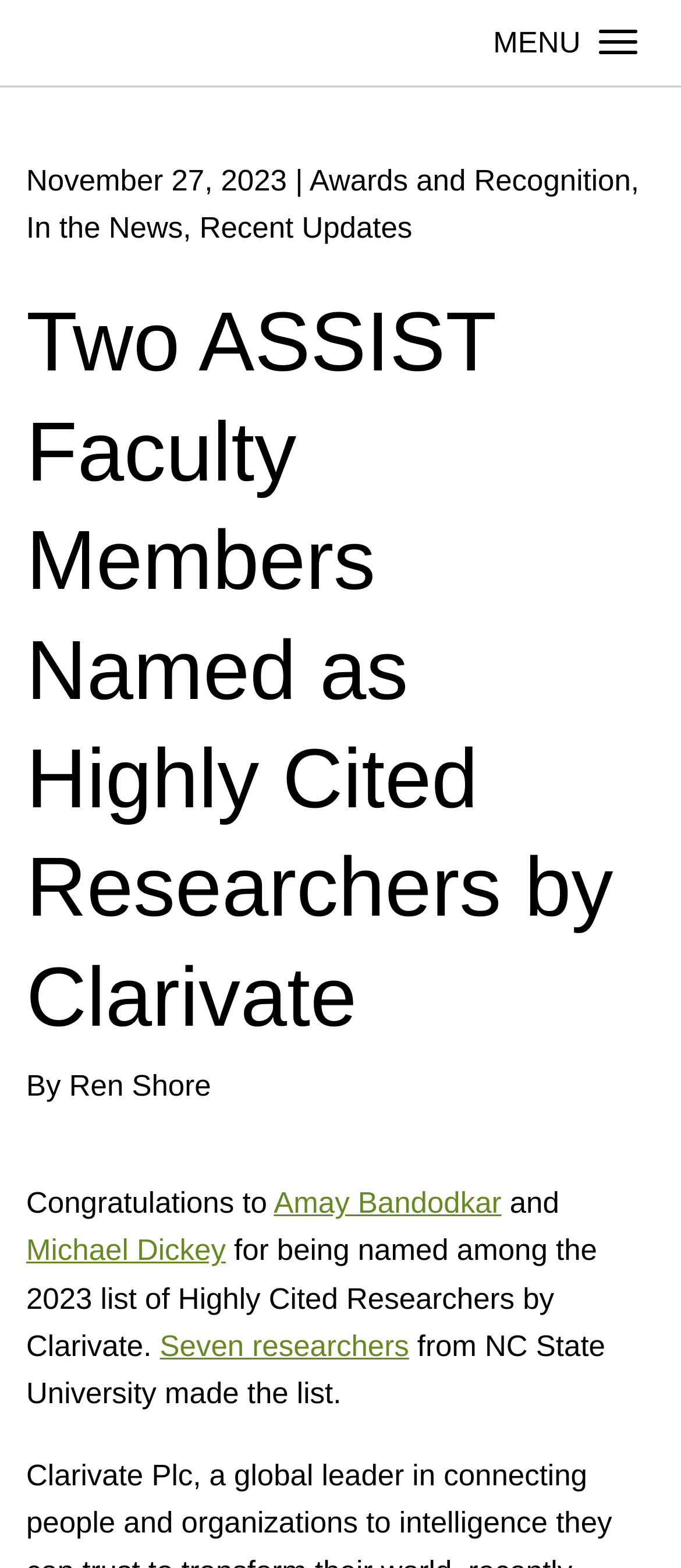Illustrate the webpage thoroughly, mentioning all important details.

The webpage is about an achievement announcement from the Center for Advanced Self-Powered Systems of Integrated Sensors and Technologies (ASSIST). At the top-right corner, there is a button labeled "MENU Toggle navigation". Below this button, there is a header section that spans almost the entire width of the page. Within this header, there is a timestamp "November 27, 2023" located at the top-left corner, followed by a list of categories "Awards and Recognition, In the News, Recent Updates" next to it. 

The main title "Two ASSIST Faculty Members Named as Highly Cited Researchers by Clarivate" is prominently displayed in the center of the header section. Below the title, there is a byline "By Ren Shore" located at the top-left corner of the main content area. 

The main content area starts with a congratulatory message "Congratulations to" followed by a link to "Amay Bandodkar" and then the word "and". Next to "and" is a link to "Michael Dickey". The sentence continues with the text "for being named among the 2023 list of Highly Cited Researchers by Clarivate." 

Below this sentence, there is a mention of "Seven researchers" with a link to it, followed by the text "from NC State University made the list."